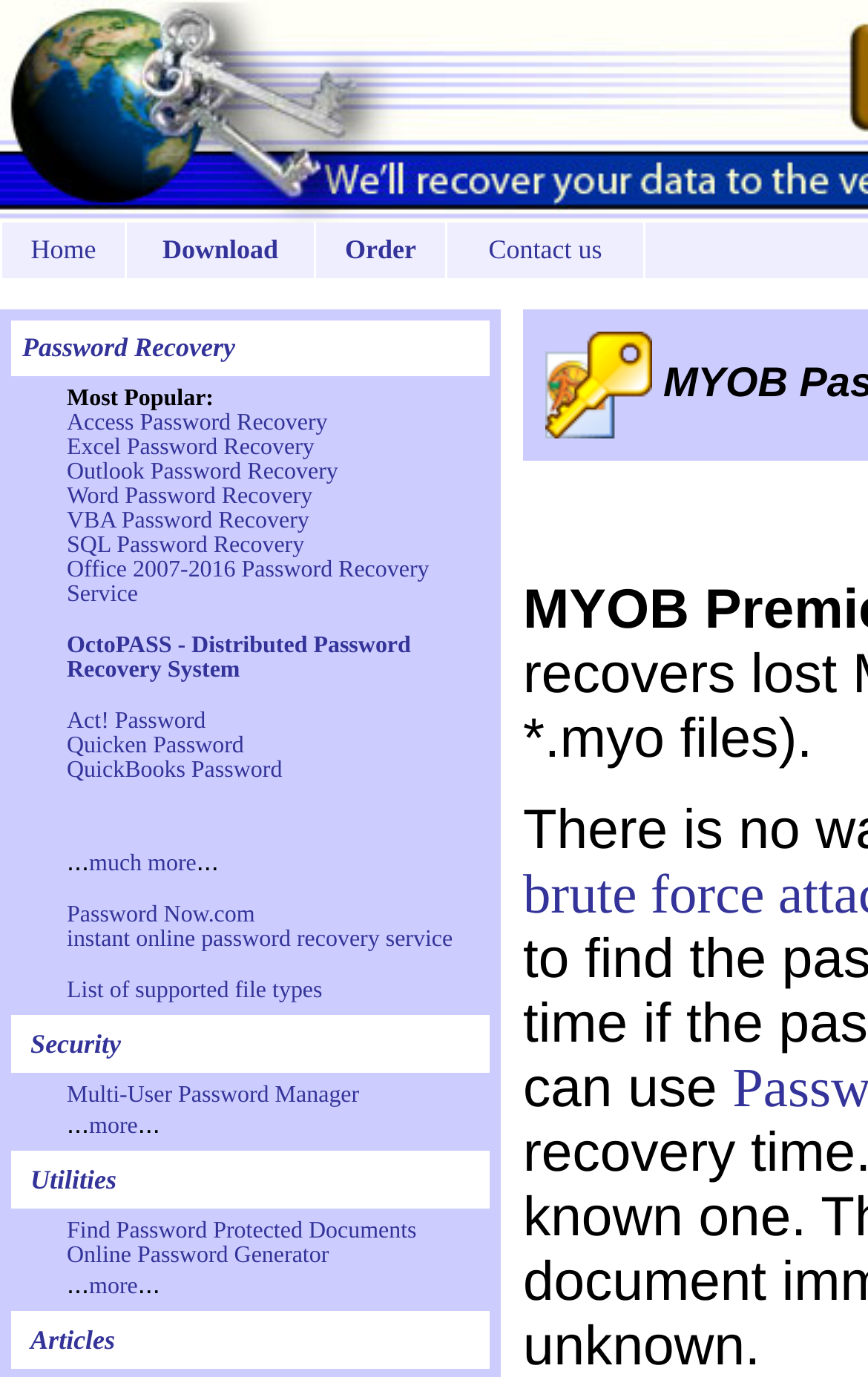Provide a brief response using a word or short phrase to this question:
Is there a section for utilities or tools on this website?

Yes